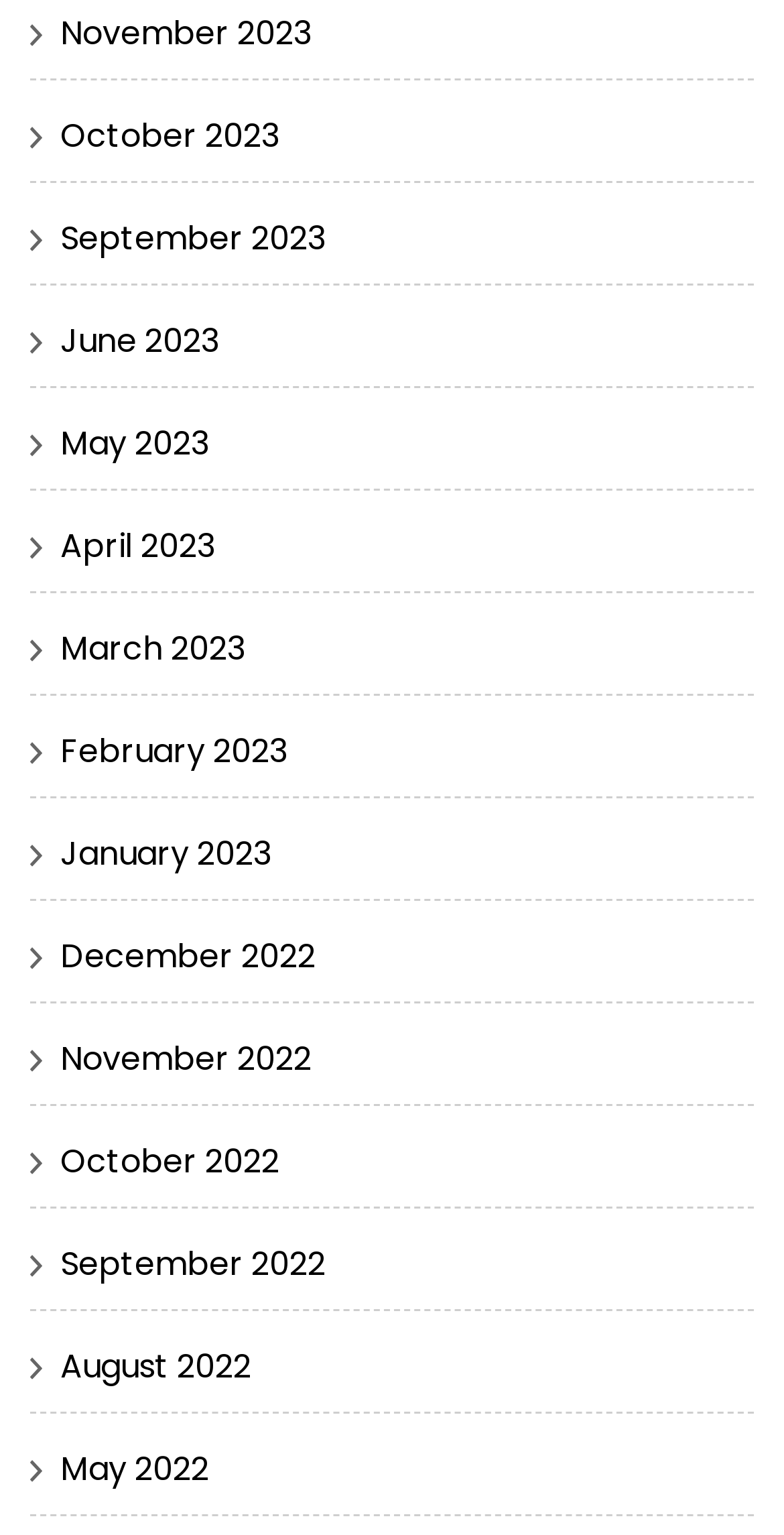Respond to the following query with just one word or a short phrase: 
How many links are there in total?

12